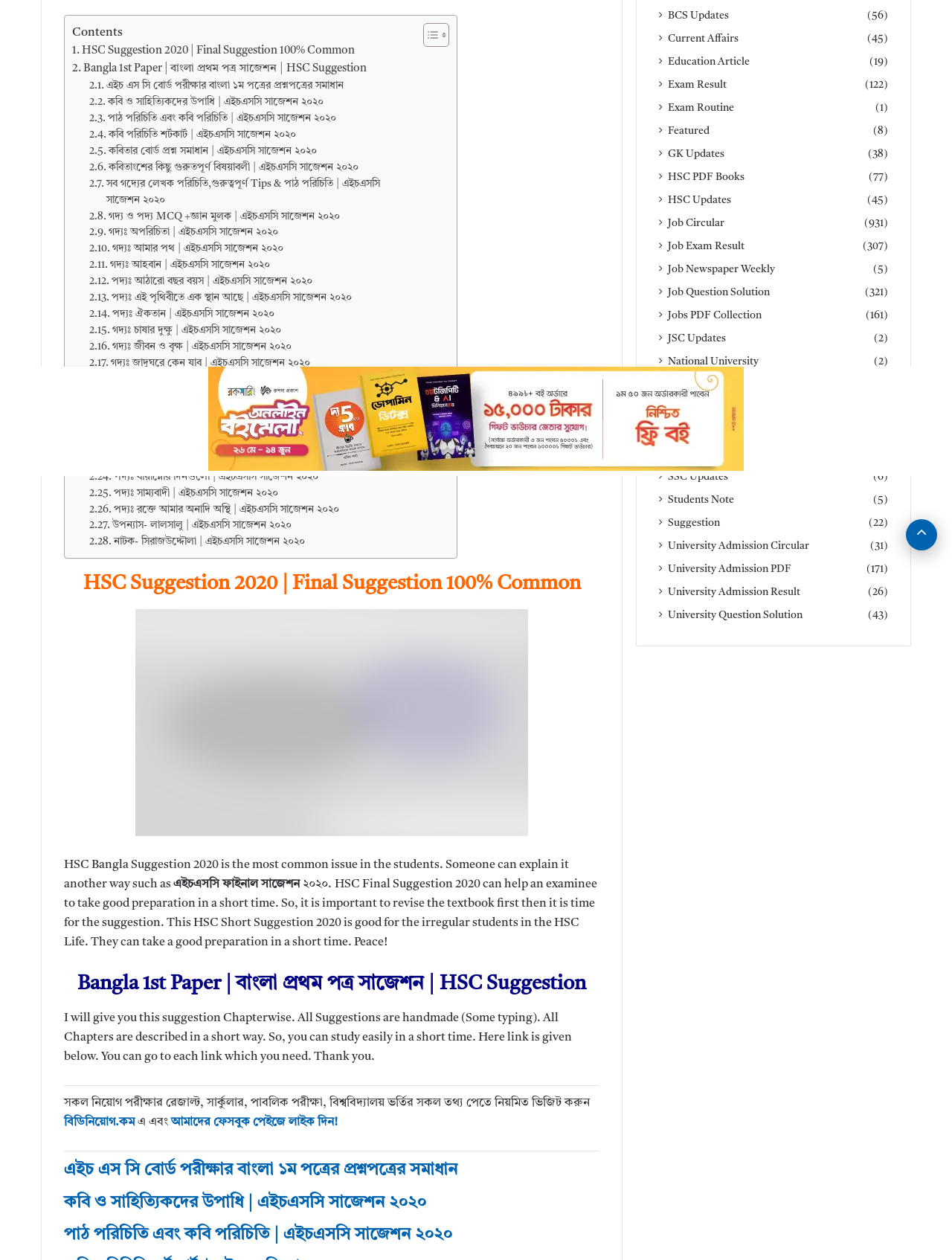Predict the bounding box coordinates of the UI element that matches this description: "BCS Updates". The coordinates should be in the format [left, top, right, bottom] with each value between 0 and 1.

[0.702, 0.006, 0.766, 0.019]